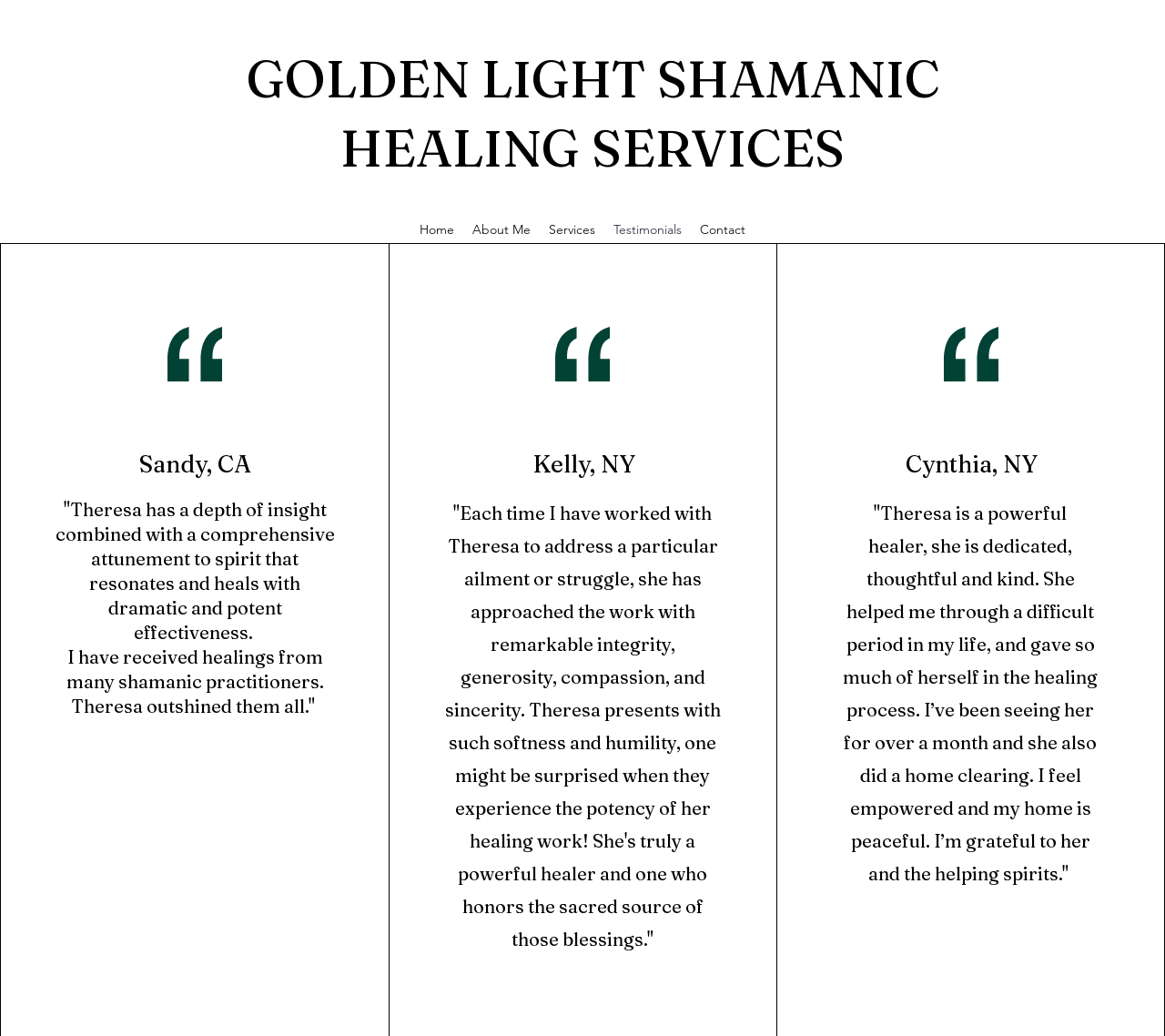Using the webpage screenshot, locate the HTML element that fits the following description and provide its bounding box: "About Me".

[0.398, 0.208, 0.463, 0.235]